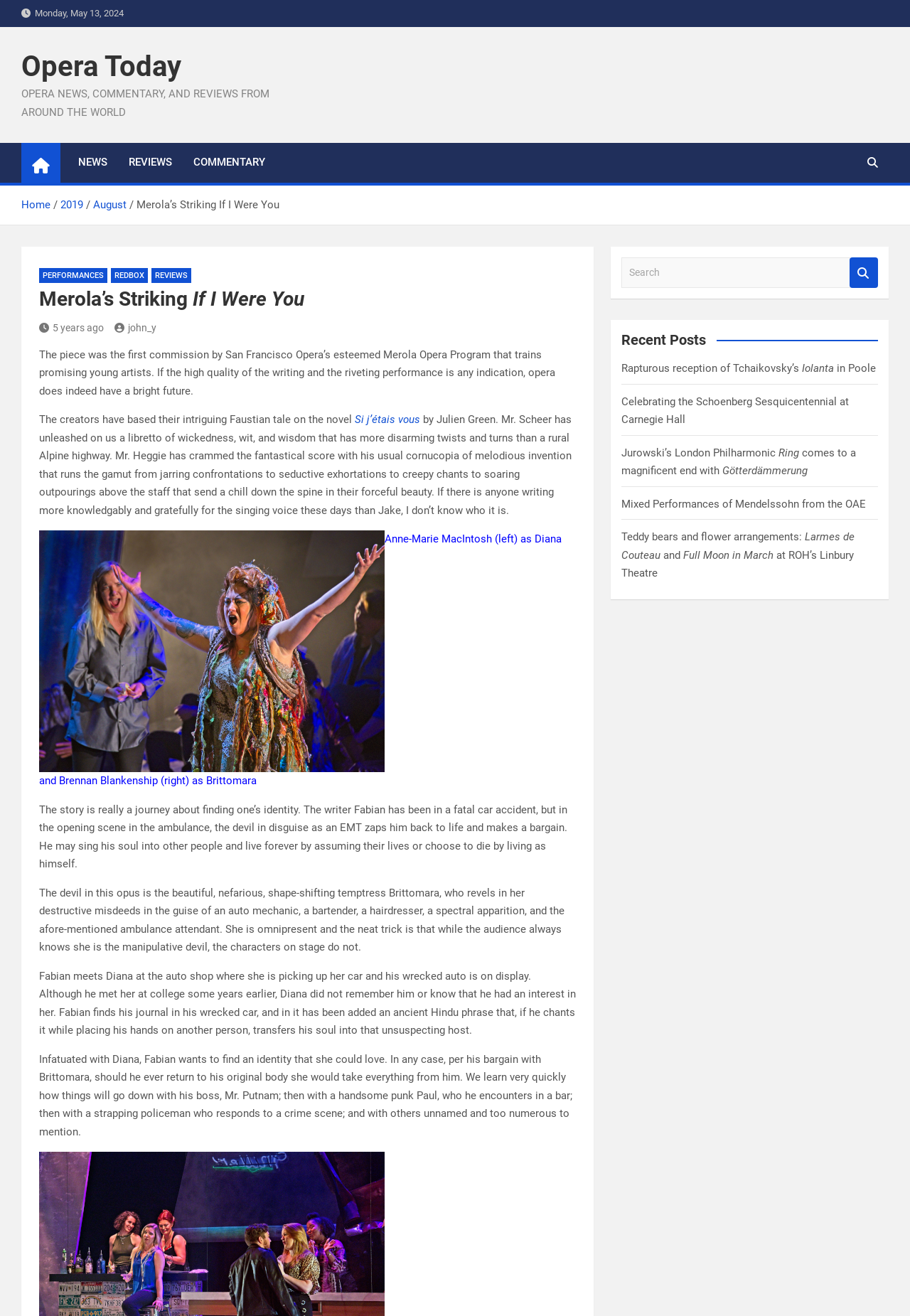Using the element description provided, determine the bounding box coordinates in the format (top-left x, top-left y, bottom-right x, bottom-right y). Ensure that all values are floating point numbers between 0 and 1. Element description: Knowzy

None